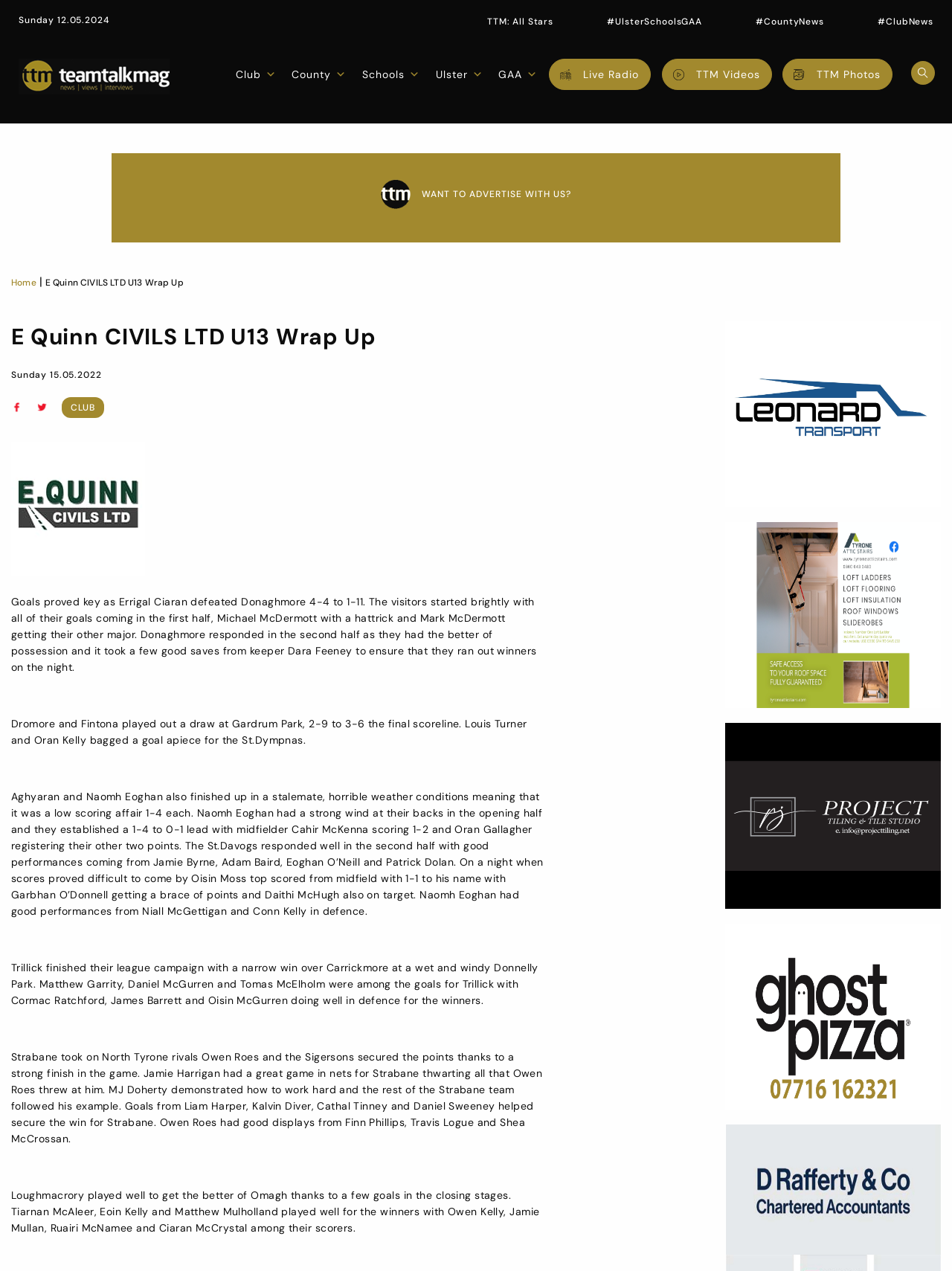Please provide a brief answer to the following inquiry using a single word or phrase:
How many images are there on the webpage?

14